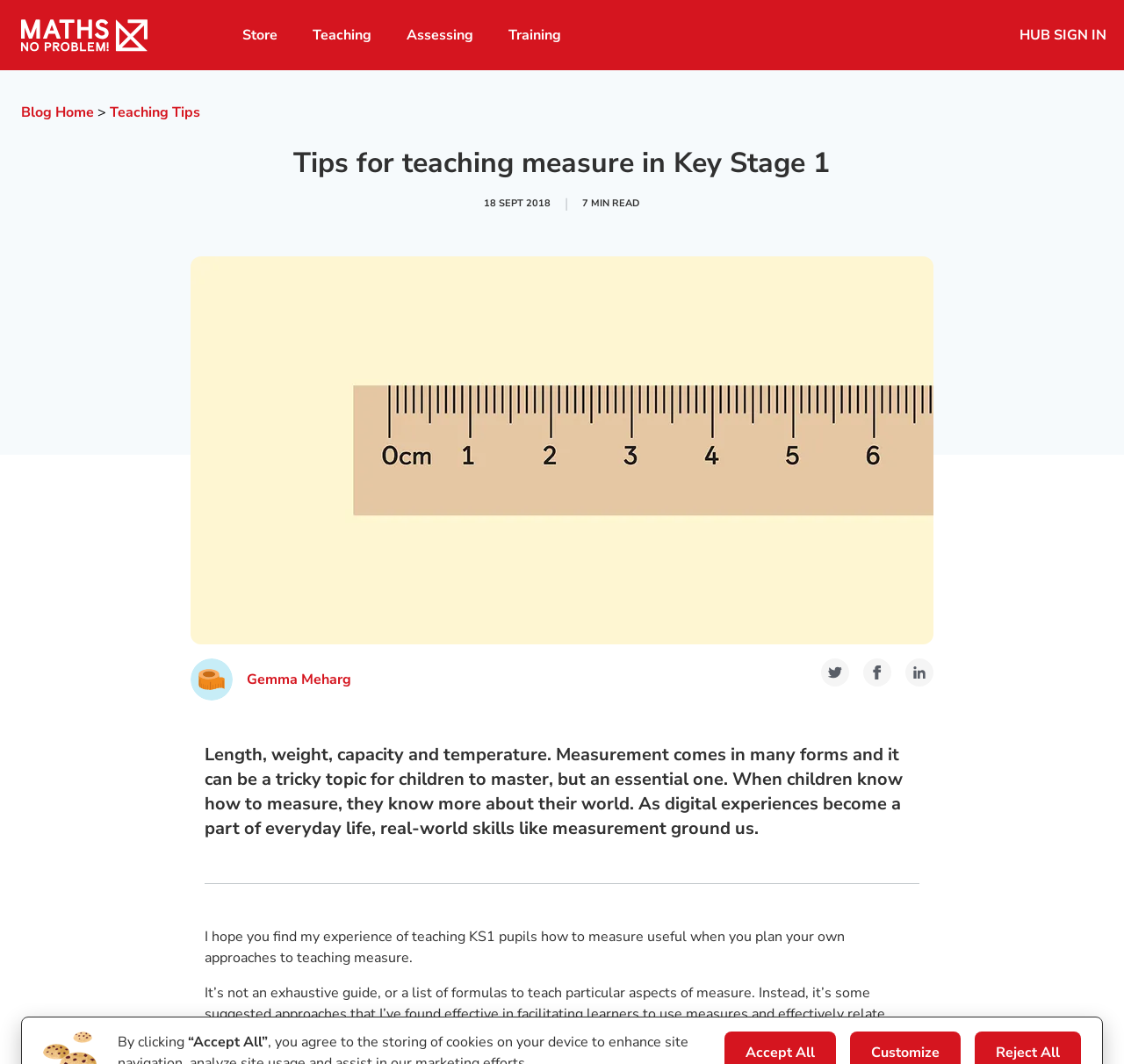Find the bounding box coordinates of the clickable area required to complete the following action: "Share on Twitter".

[0.73, 0.619, 0.755, 0.645]